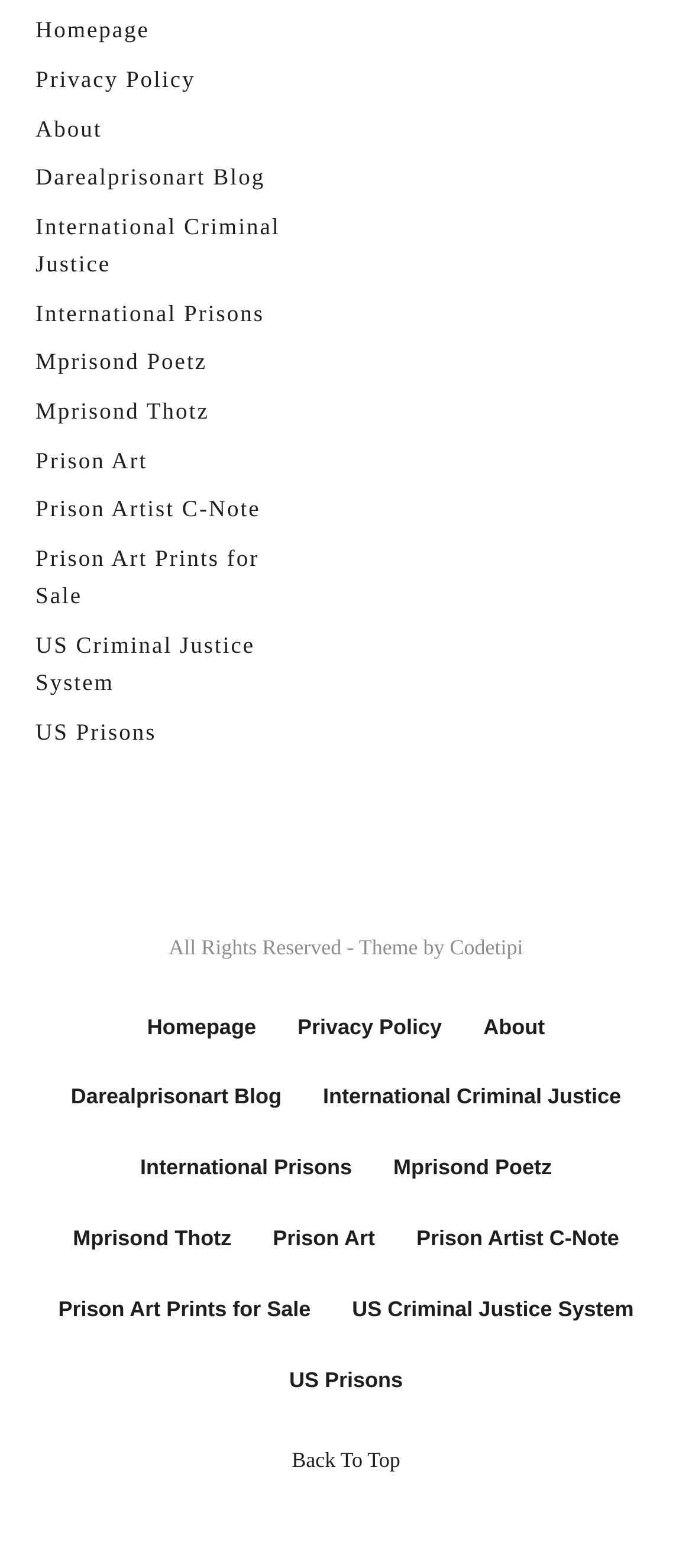What is the name of the press that advised the editors?
Utilize the image to construct a detailed and well-explained answer.

The text states that 'When we decided to do a book, we spoke to Chris Fischbach at Coffee House Press.' This implies that Coffee House Press is the name of the press that advised the editors.